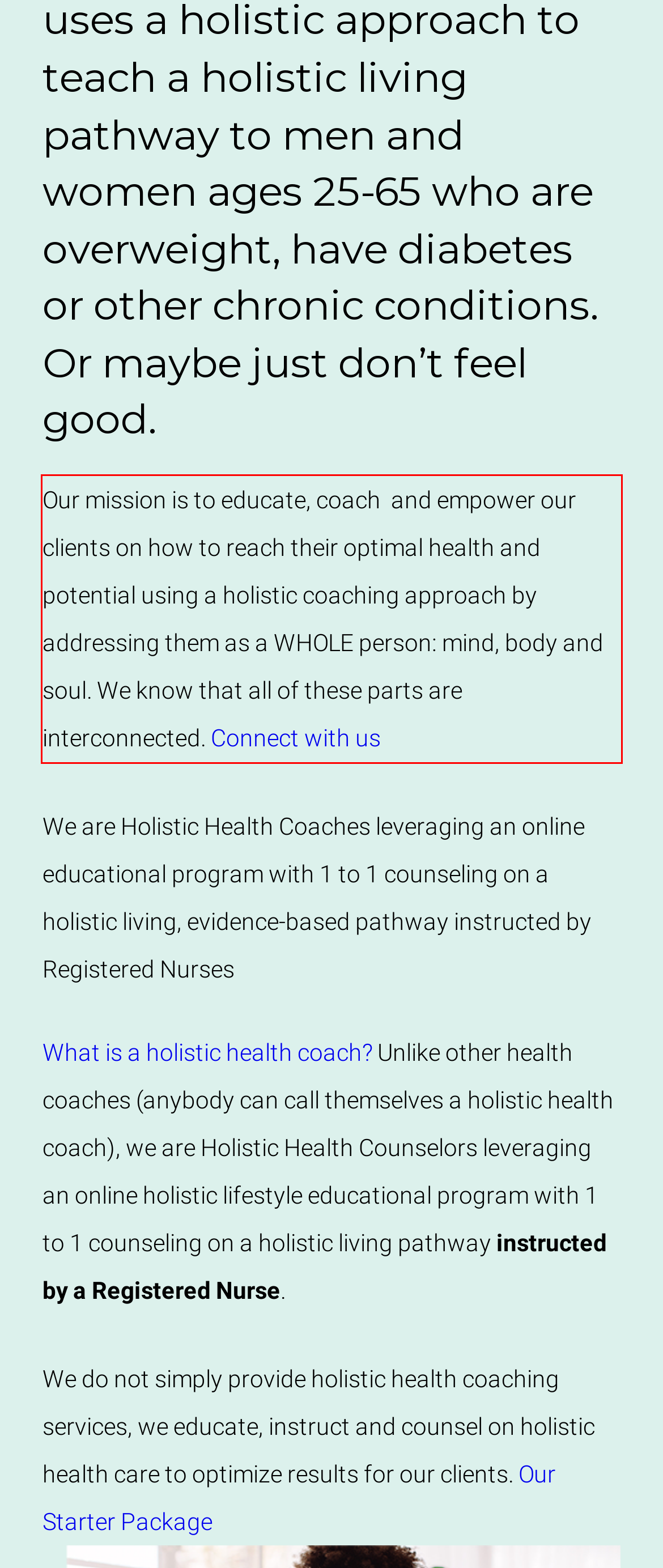You are provided with a webpage screenshot that includes a red rectangle bounding box. Extract the text content from within the bounding box using OCR.

Our mission is to educate, coach and empower our clients on how to reach their optimal health and potential using a holistic coaching approach by addressing them as a WHOLE person: mind, body and soul. We know that all of these parts are interconnected. Connect with us